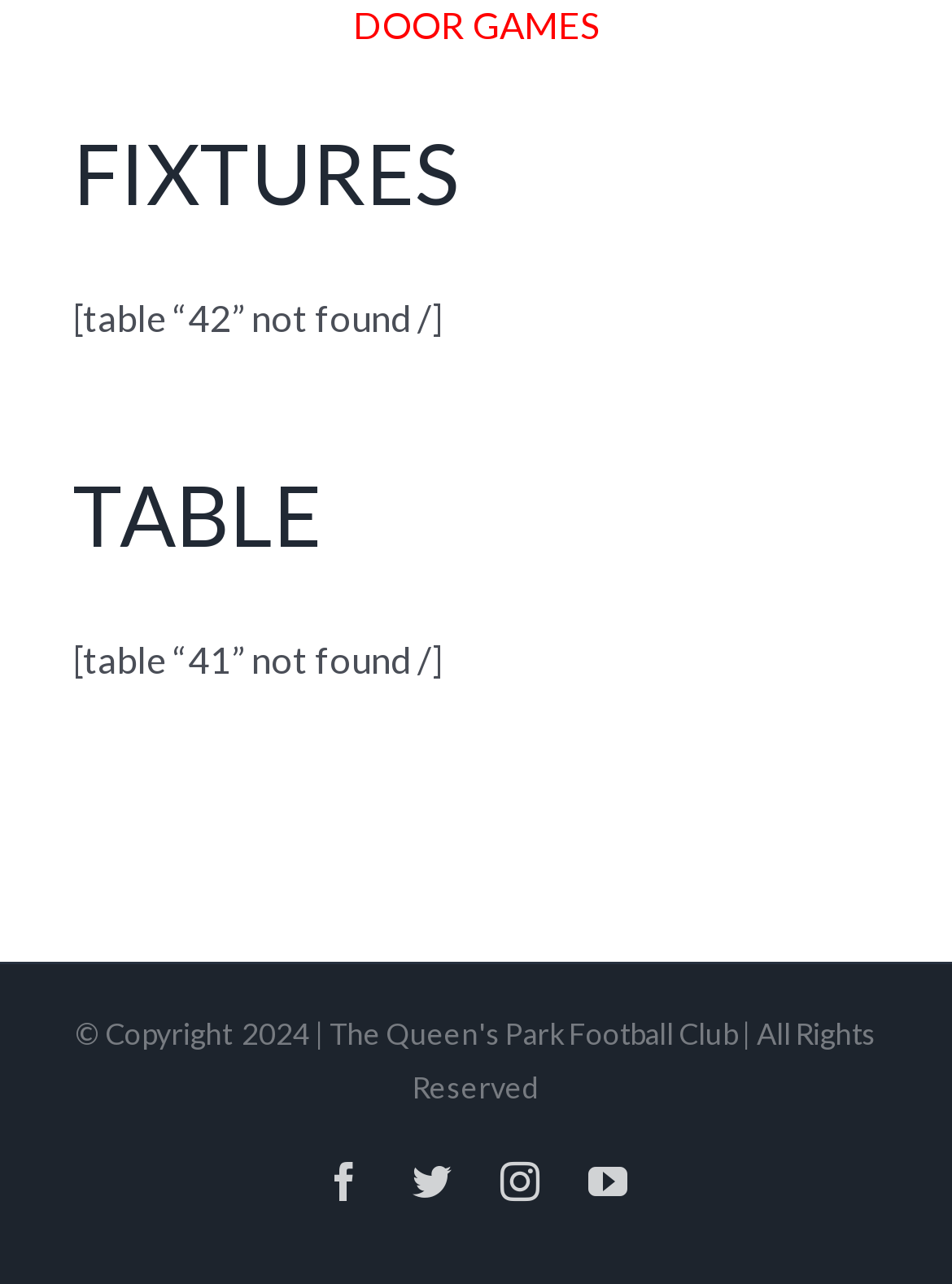Please answer the following question using a single word or phrase: 
How many columns are present in the layout table?

not specified